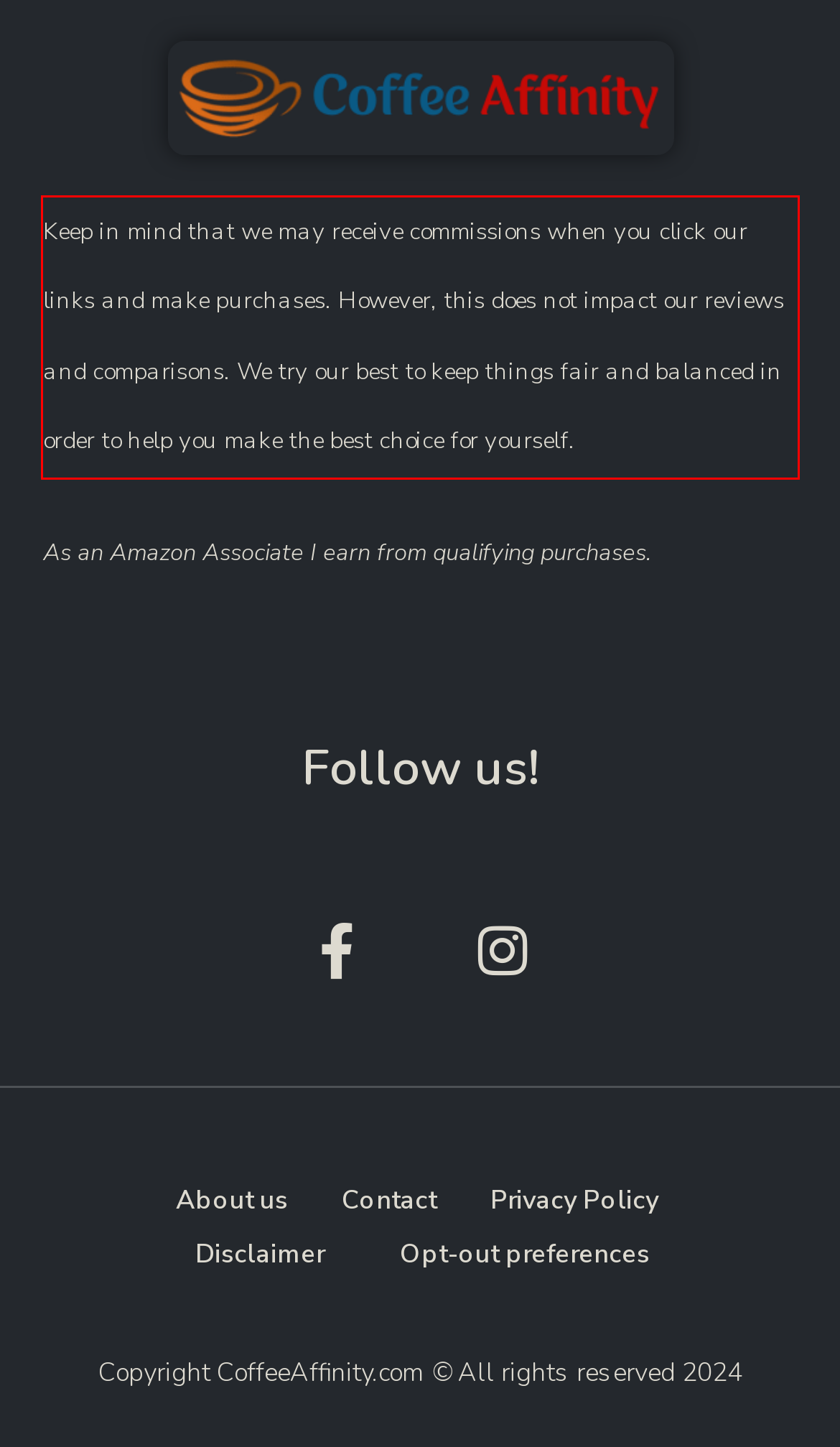With the provided screenshot of a webpage, locate the red bounding box and perform OCR to extract the text content inside it.

Keep in mind that we may receive commissions when you click our links and make purchases. However, this does not impact our reviews and comparisons. We try our best to keep things fair and balanced in order to help you make the best choice for yourself.